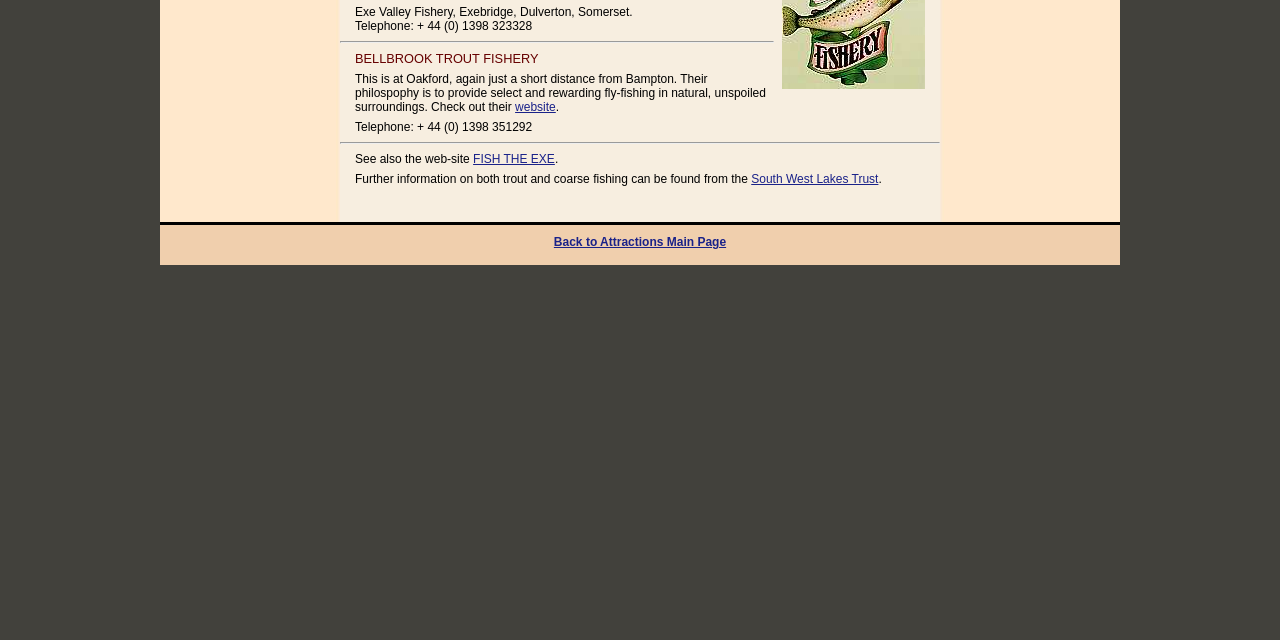Given the element description South West Lakes Trust, identify the bounding box coordinates for the UI element on the webpage screenshot. The format should be (top-left x, top-left y, bottom-right x, bottom-right y), with values between 0 and 1.

[0.587, 0.269, 0.686, 0.291]